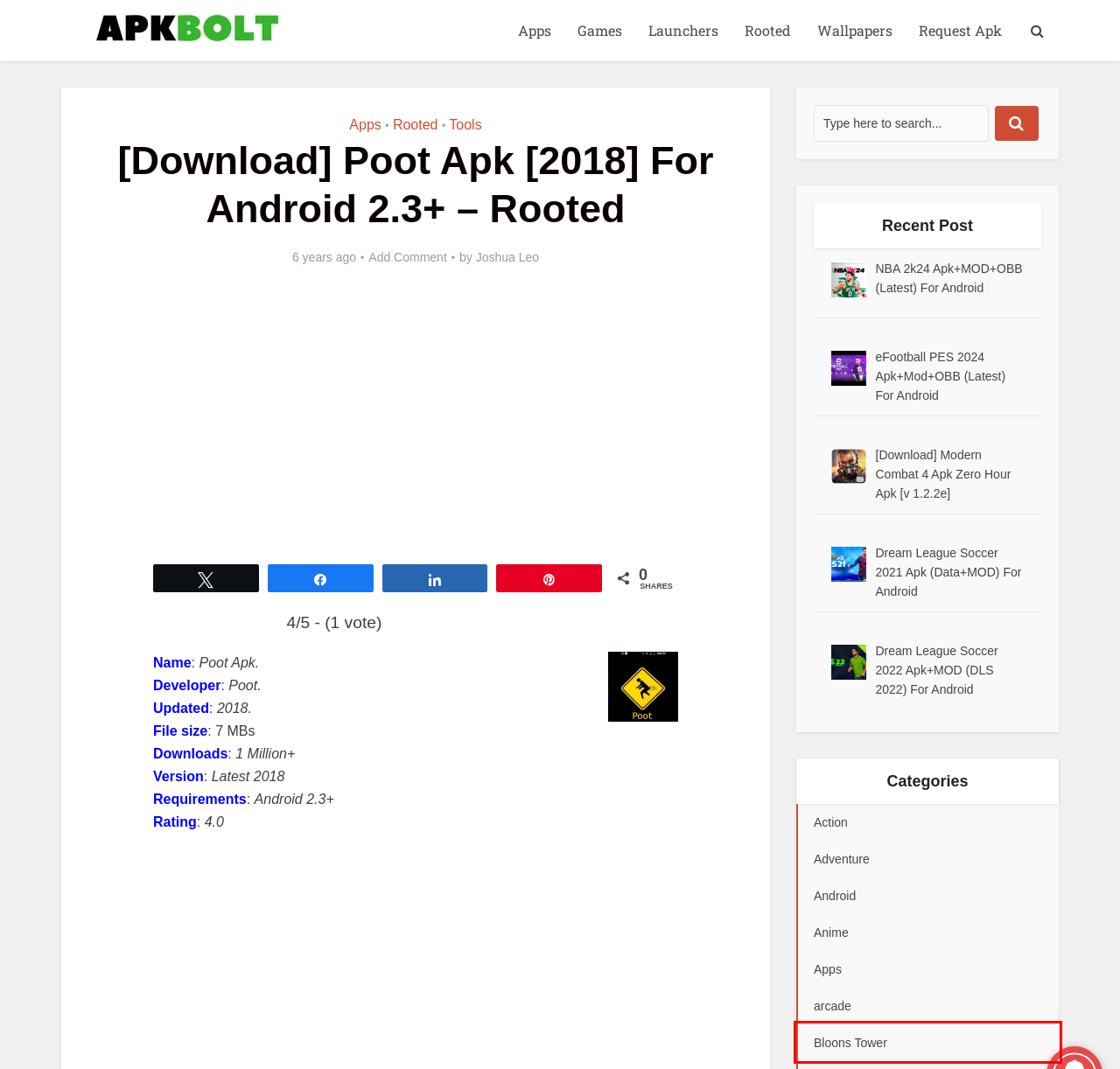You are provided with a screenshot of a webpage that has a red bounding box highlighting a UI element. Choose the most accurate webpage description that matches the new webpage after clicking the highlighted element. Here are your choices:
A. Bloons Tower Archives
B. Tools Archives
C. Dream League Soccer 2021 Apk (Data+MOD) For Android
D. Anime Archives
E. NBA 2k24 Apk+MOD+OBB (Latest) For Android
F. [Download] Modern Combat 4 Apk Zero Hour Apk [v 1.2.2e]
G. Request Apk
H. Android Archives

A